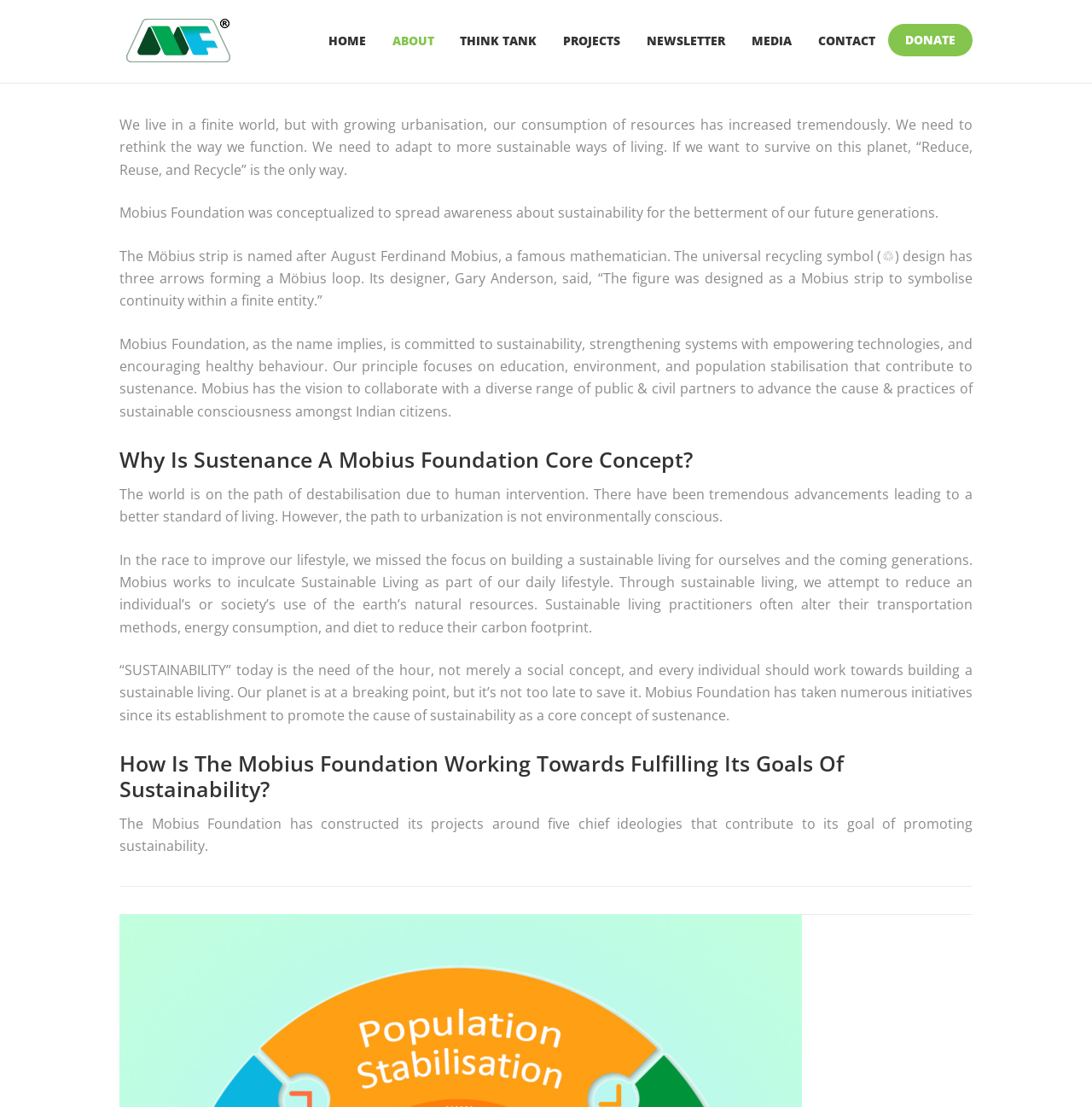Please answer the following question as detailed as possible based on the image: 
What is the goal of sustainable living?

The goal of sustainable living is mentioned in the text as 'Through sustainable living, we attempt to reduce an individual’s or society’s use of the earth’s natural resources. Sustainable living practitioners often alter their transportation methods, energy consumption, and diet to reduce their carbon footprint.'